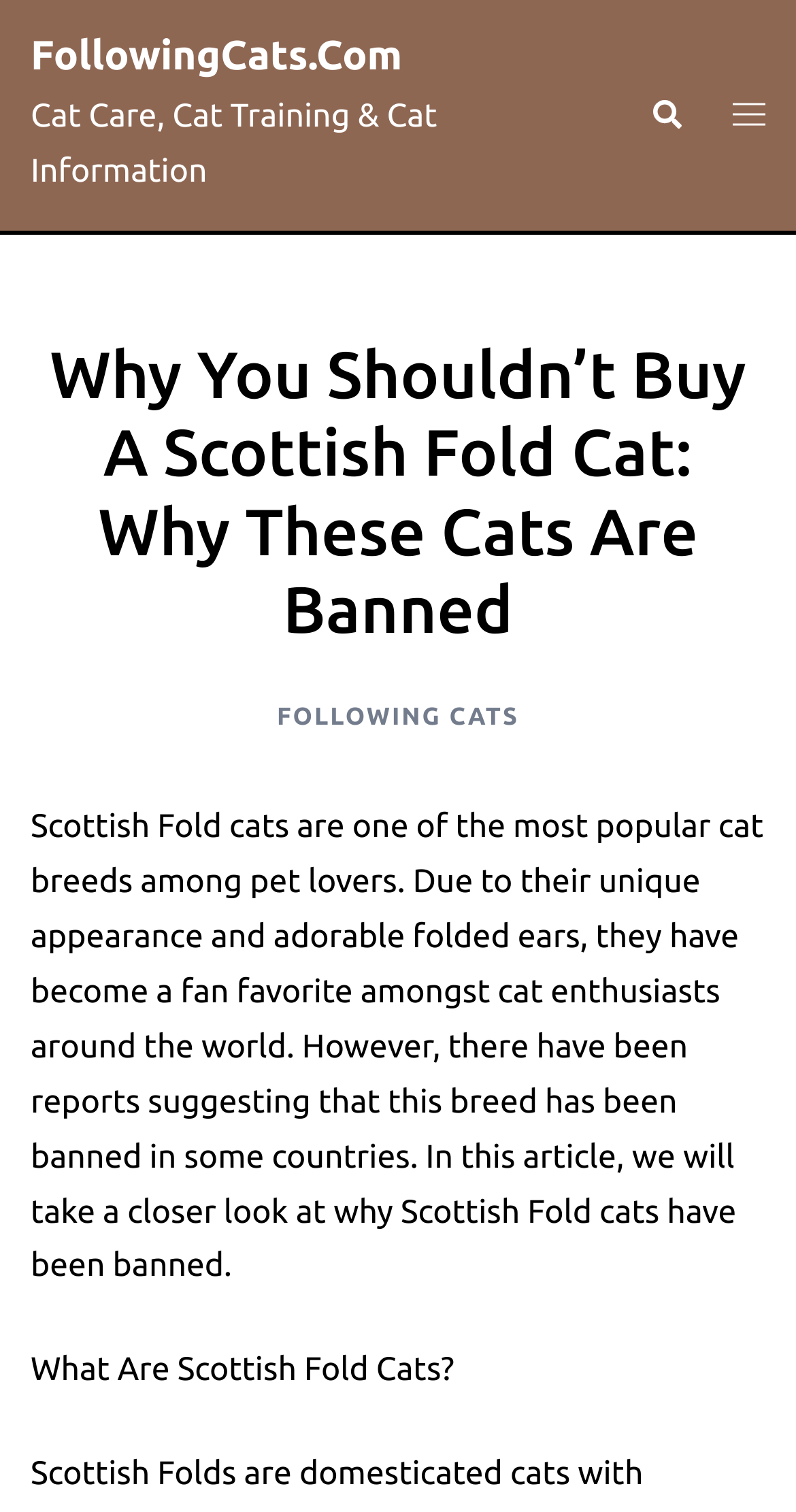Is there a search function on the website?
Provide a short answer using one word or a brief phrase based on the image.

Yes